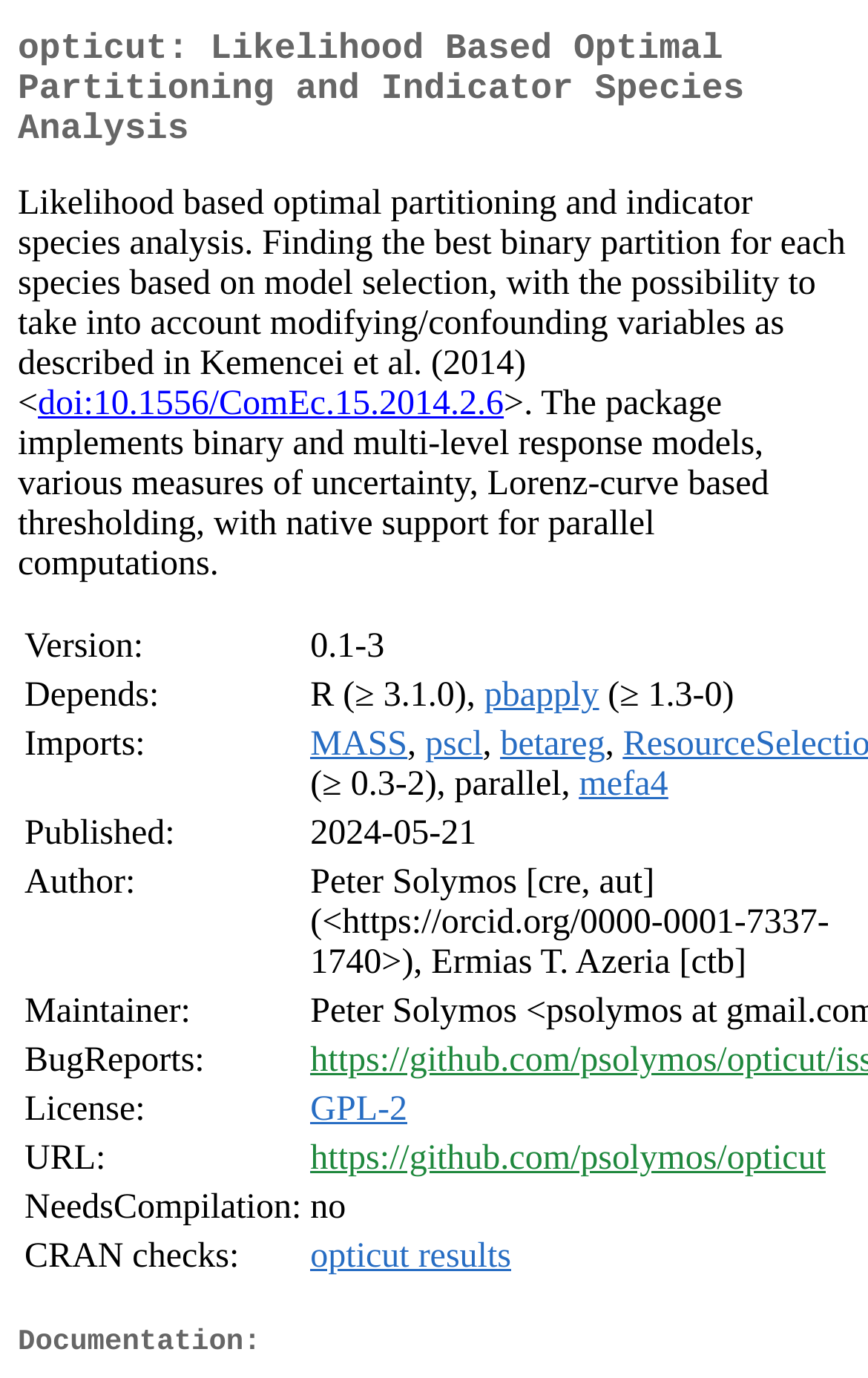Identify the bounding box coordinates of the region I need to click to complete this instruction: "Visit the GitHub repository".

[0.358, 0.828, 0.951, 0.855]